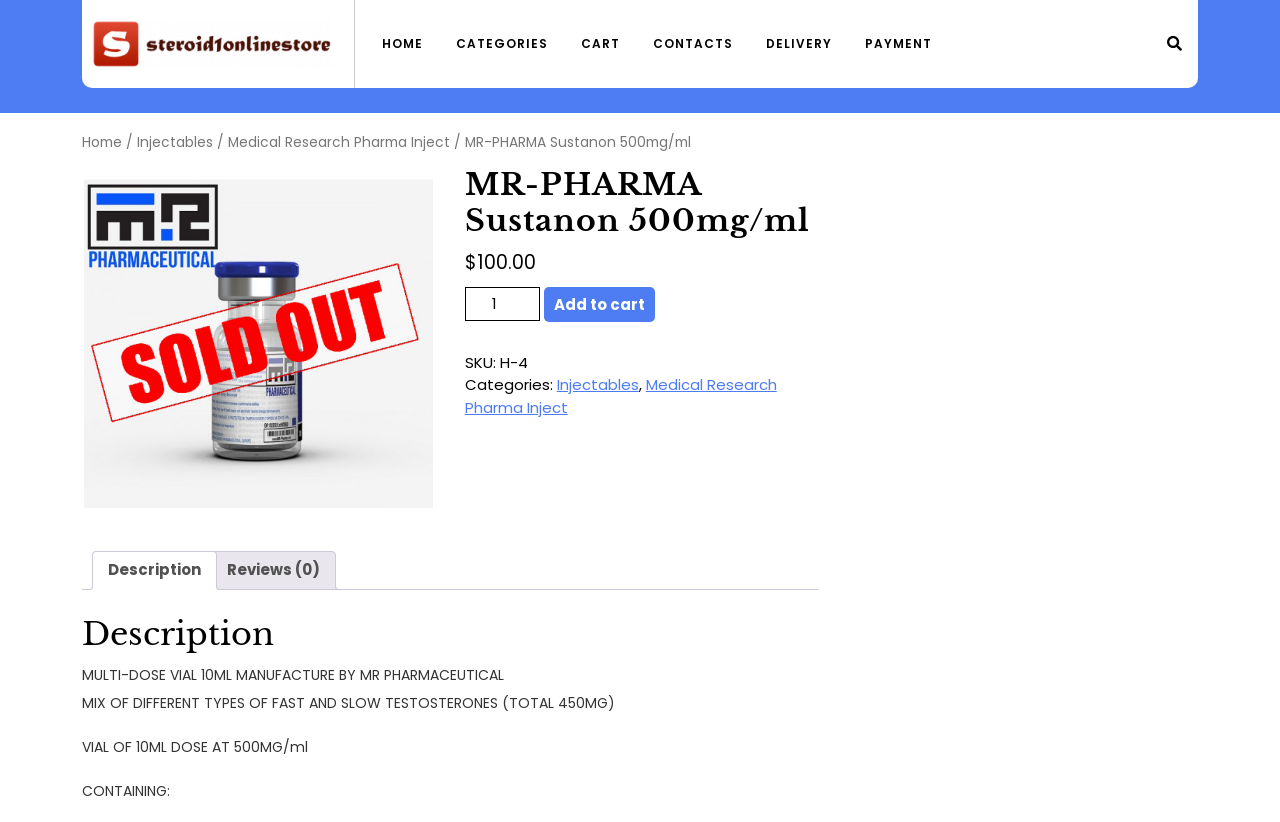Determine the bounding box coordinates of the clickable element to complete this instruction: "Click the CART link". Provide the coordinates in the format of four float numbers between 0 and 1, [left, top, right, bottom].

[0.442, 0.034, 0.496, 0.073]